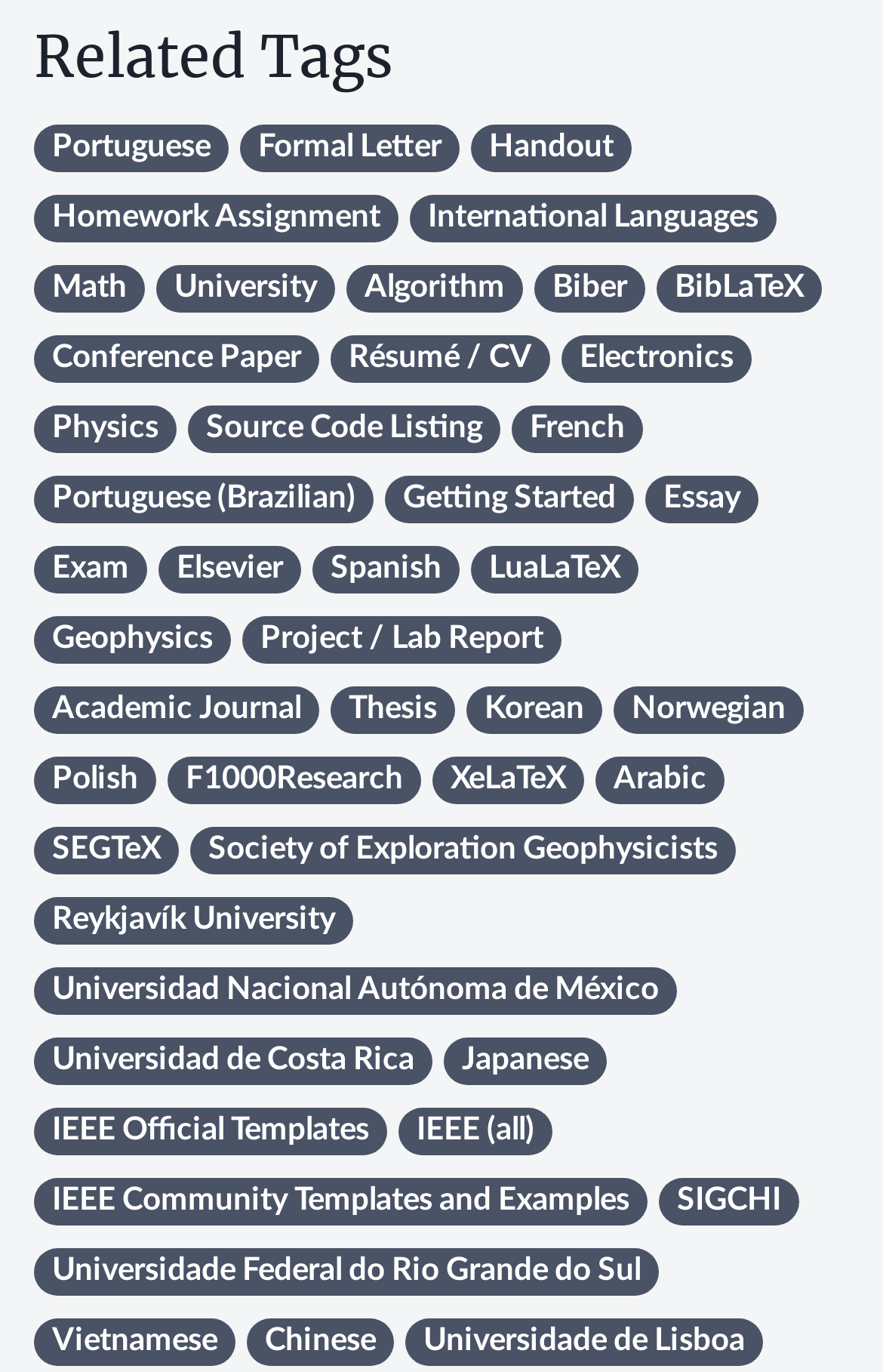What is the purpose of 'IEEE Official Templates'?
Answer the question with a detailed and thorough explanation.

The link 'IEEE Official Templates' is related to academic publishing because it is listed alongside other academic publishing-related links such as 'IEEE (all)' and 'IEEE Community Templates and Examples' under the heading 'Related Tags'.